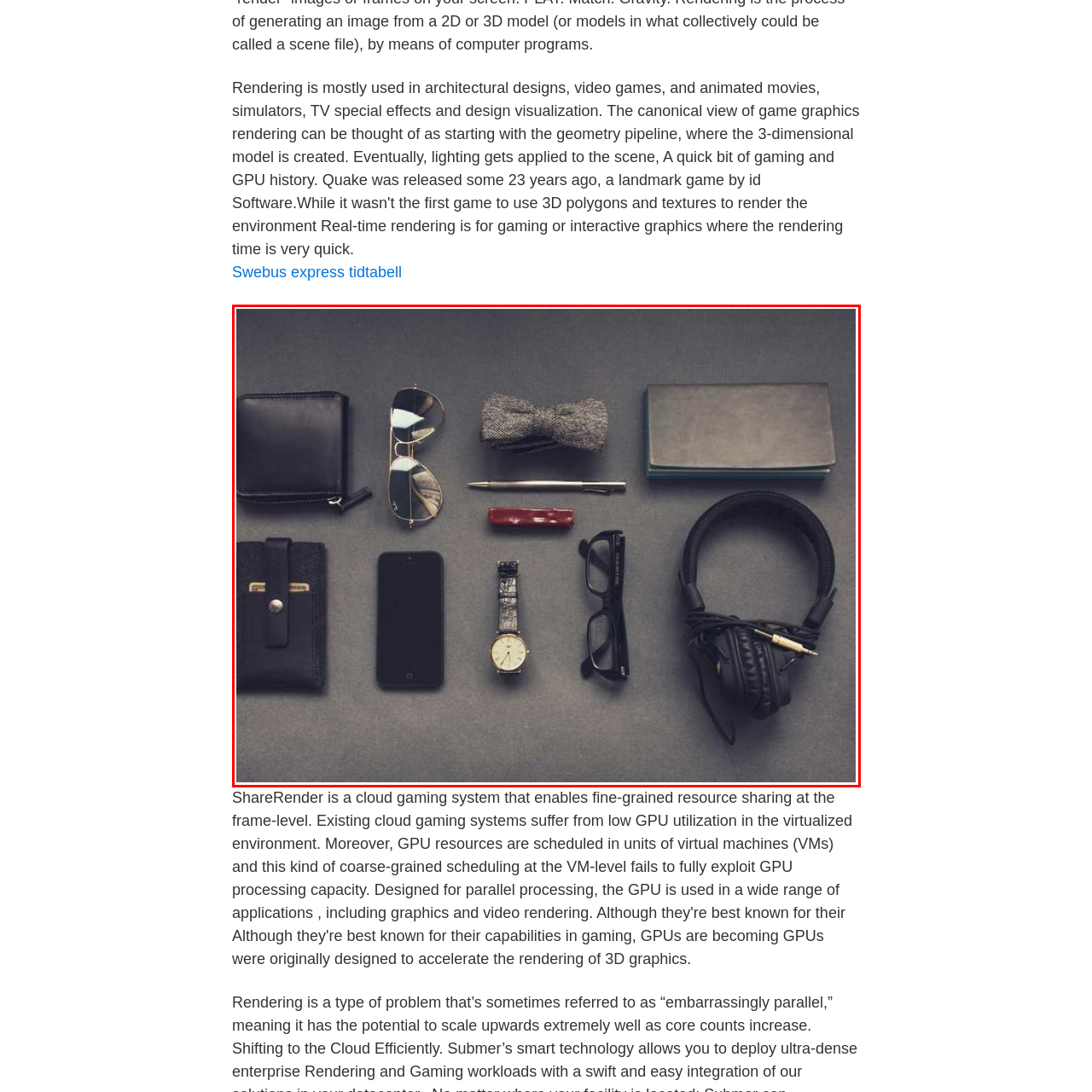Direct your attention to the image within the red bounding box and respond with a detailed answer to the following question, using the image as your reference: What is the primary material of the wallet?

The caption describes the wallet as 'sleek black', which implies that the primary material or color of the wallet is black, giving it a sleek and modern appearance.